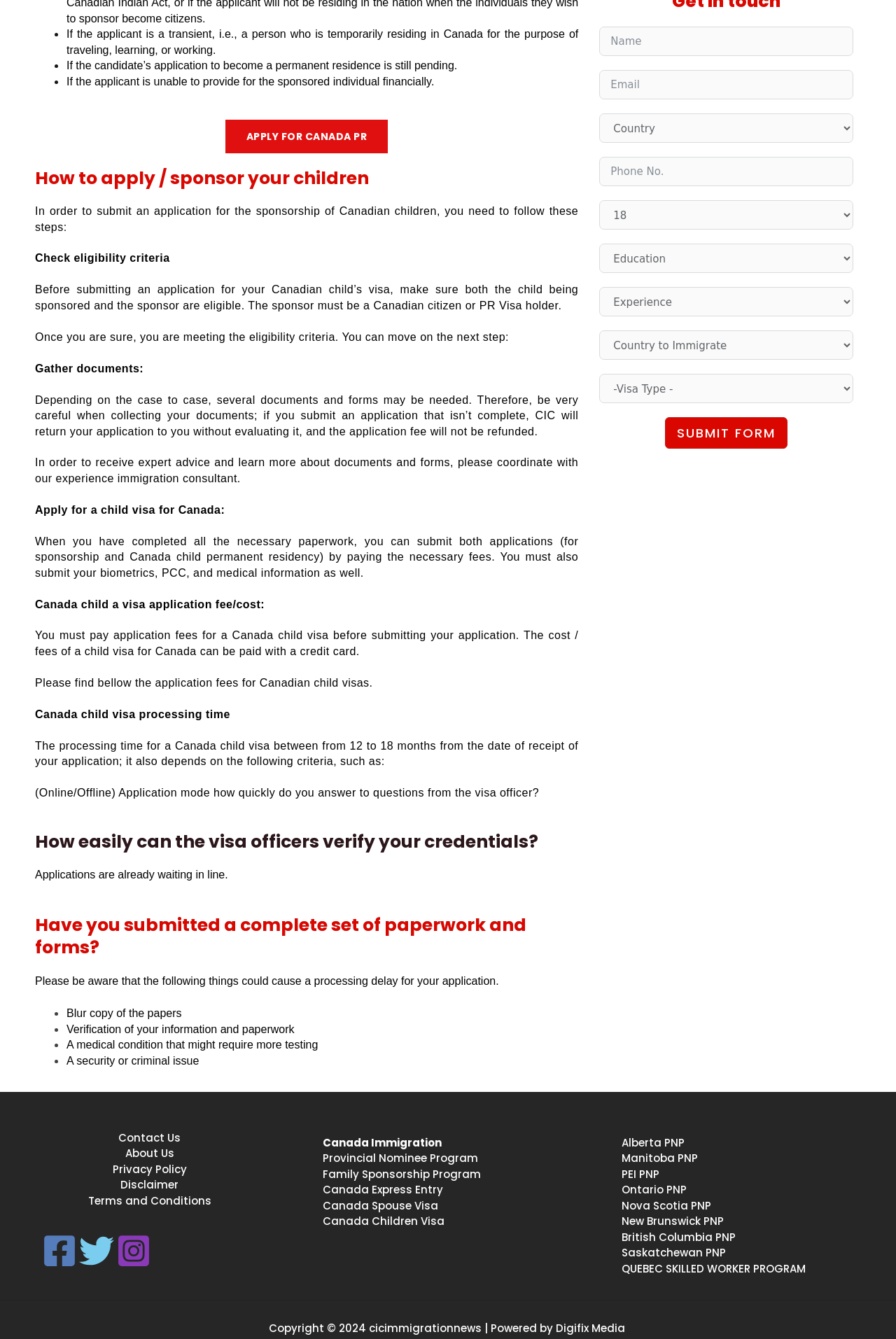What is the purpose of the 'Accessment Form'?
Refer to the image and provide a thorough answer to the question.

The 'Accessment Form' appears to be a data collection tool that allows users to input their personal information, including name, email, phone number, and other details. The form likely serves as a way for users to provide necessary information for further processing or to receive more information about the services offered on the webpage.